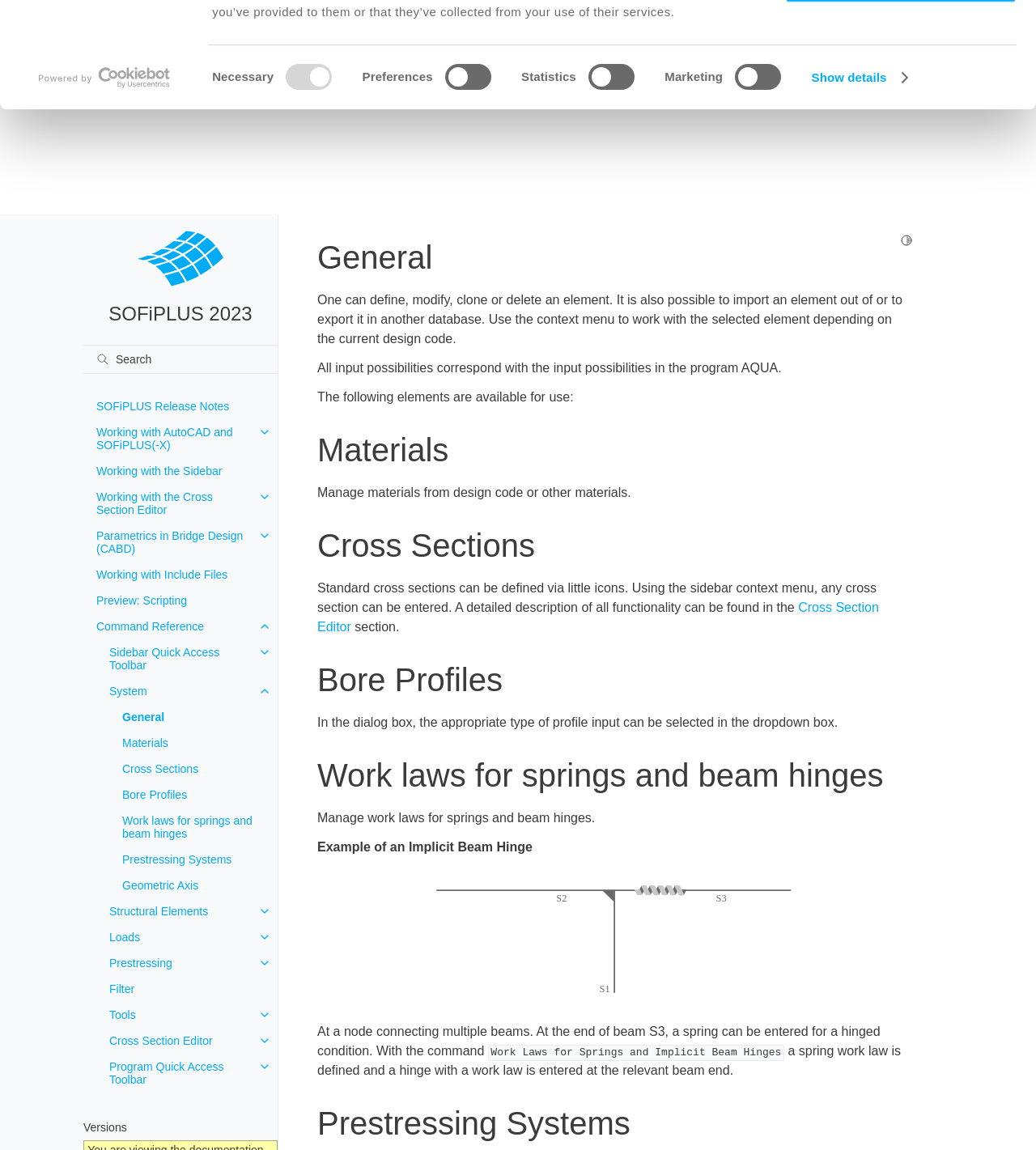Identify the bounding box coordinates of the area that should be clicked in order to complete the given instruction: "Go to 'SOFiPLUS Release Notes'". The bounding box coordinates should be four float numbers between 0 and 1, i.e., [left, top, right, bottom].

[0.08, 0.342, 0.268, 0.365]